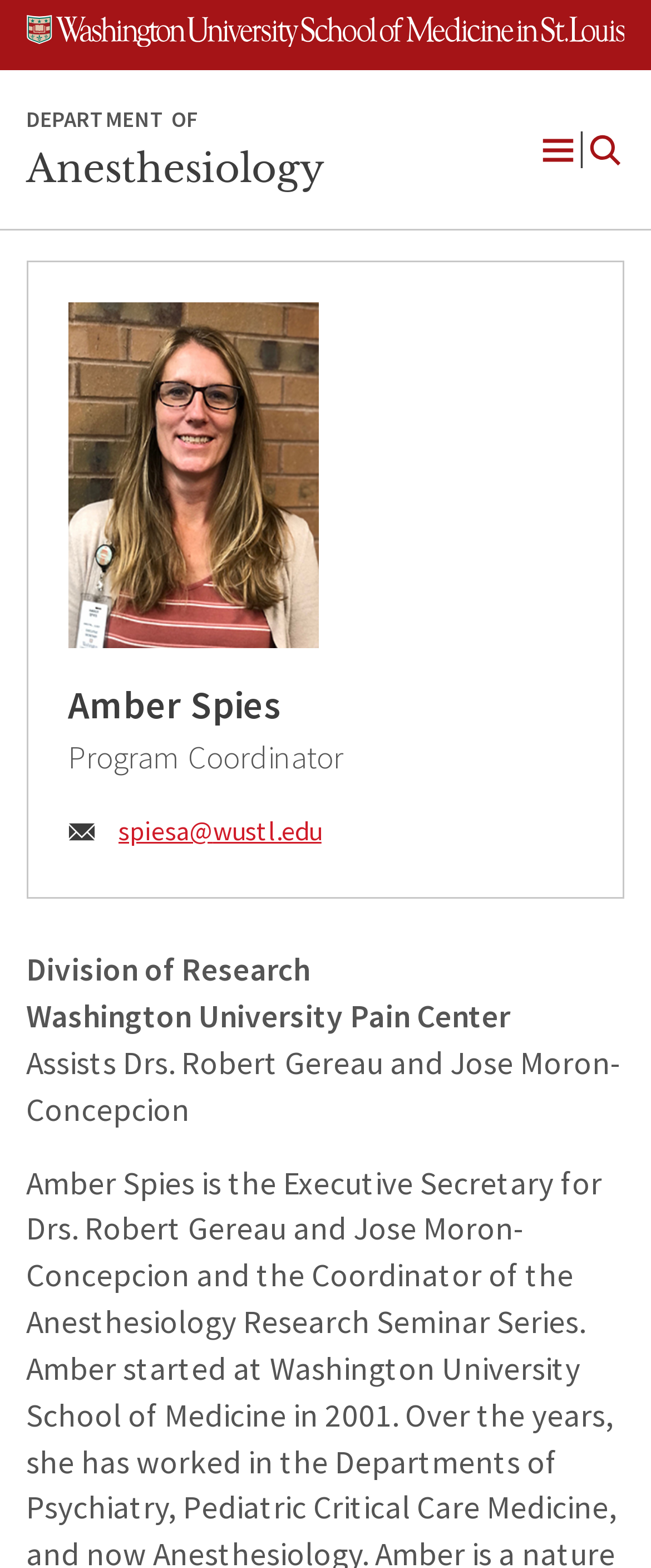Can you give a comprehensive explanation to the question given the content of the image?
Who does Amber Spies assist?

I found the answer by looking at the section that describes Amber Spies' role, where it says 'Assists Drs. Robert Gereau and Jose Moron-Concepcion'.